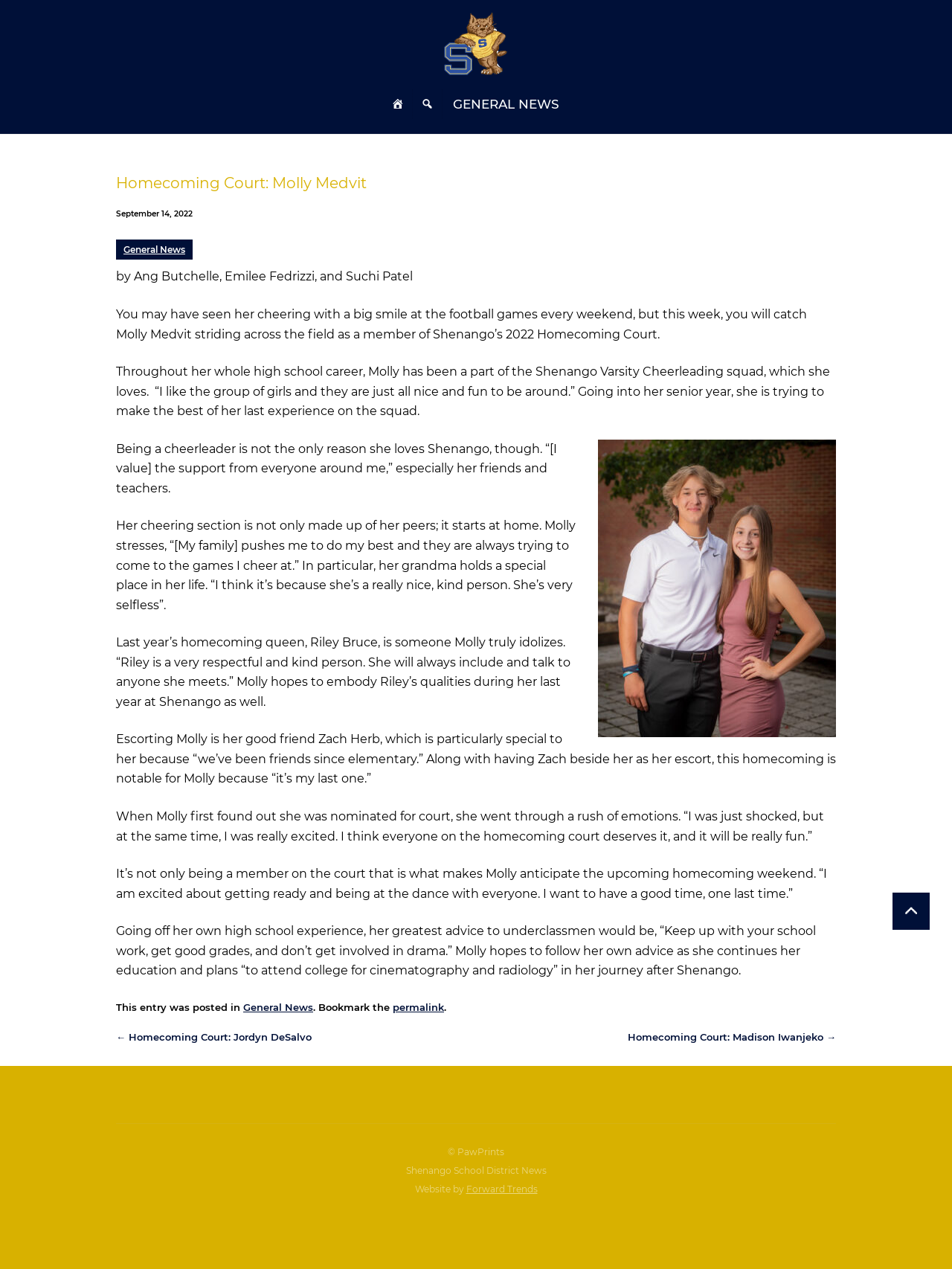Who is the subject of this article?
Examine the screenshot and reply with a single word or phrase.

Molly Medvit